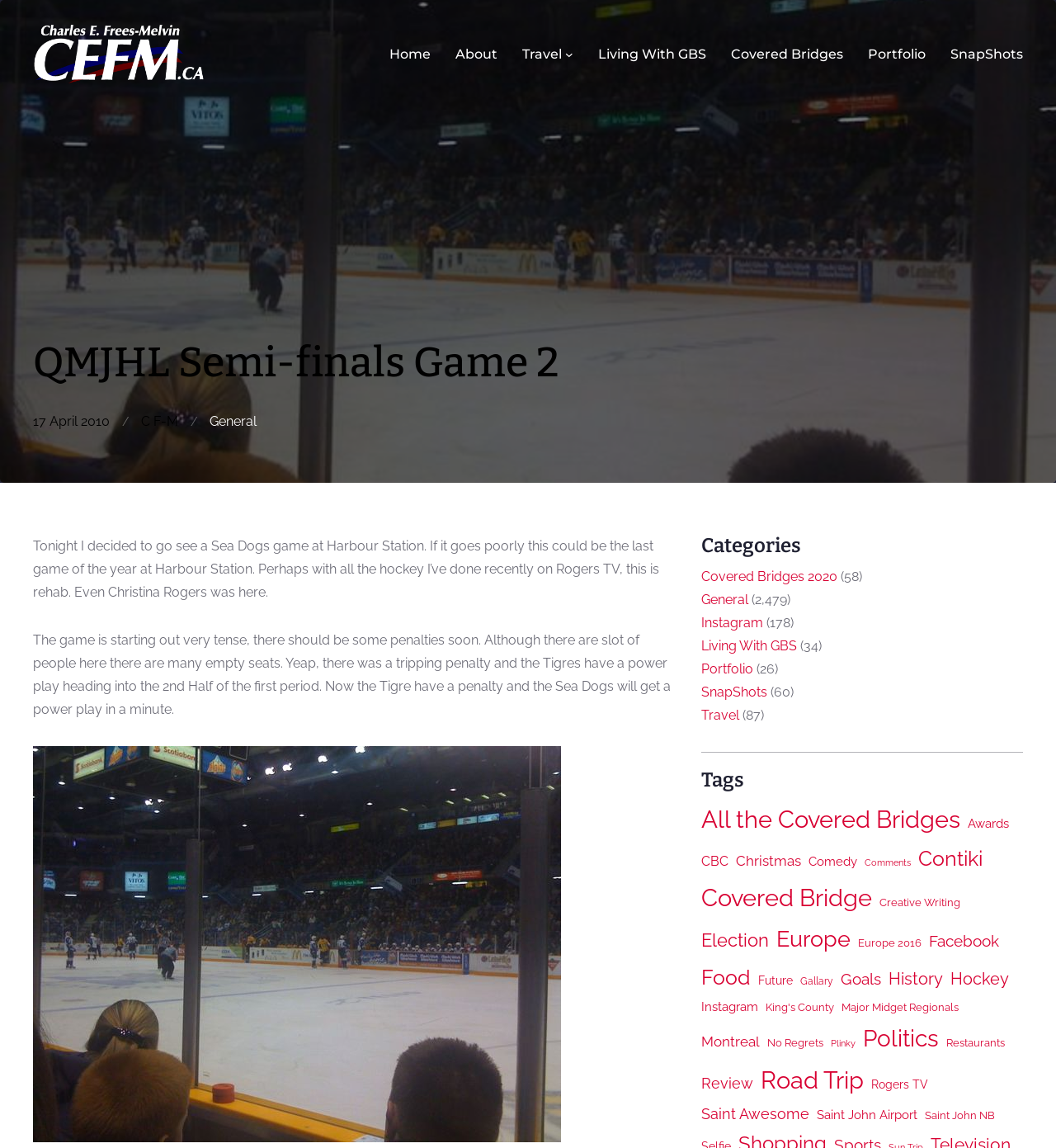Identify the bounding box coordinates of the area you need to click to perform the following instruction: "Click the 'Covered Bridges 2020' link".

[0.664, 0.495, 0.793, 0.509]